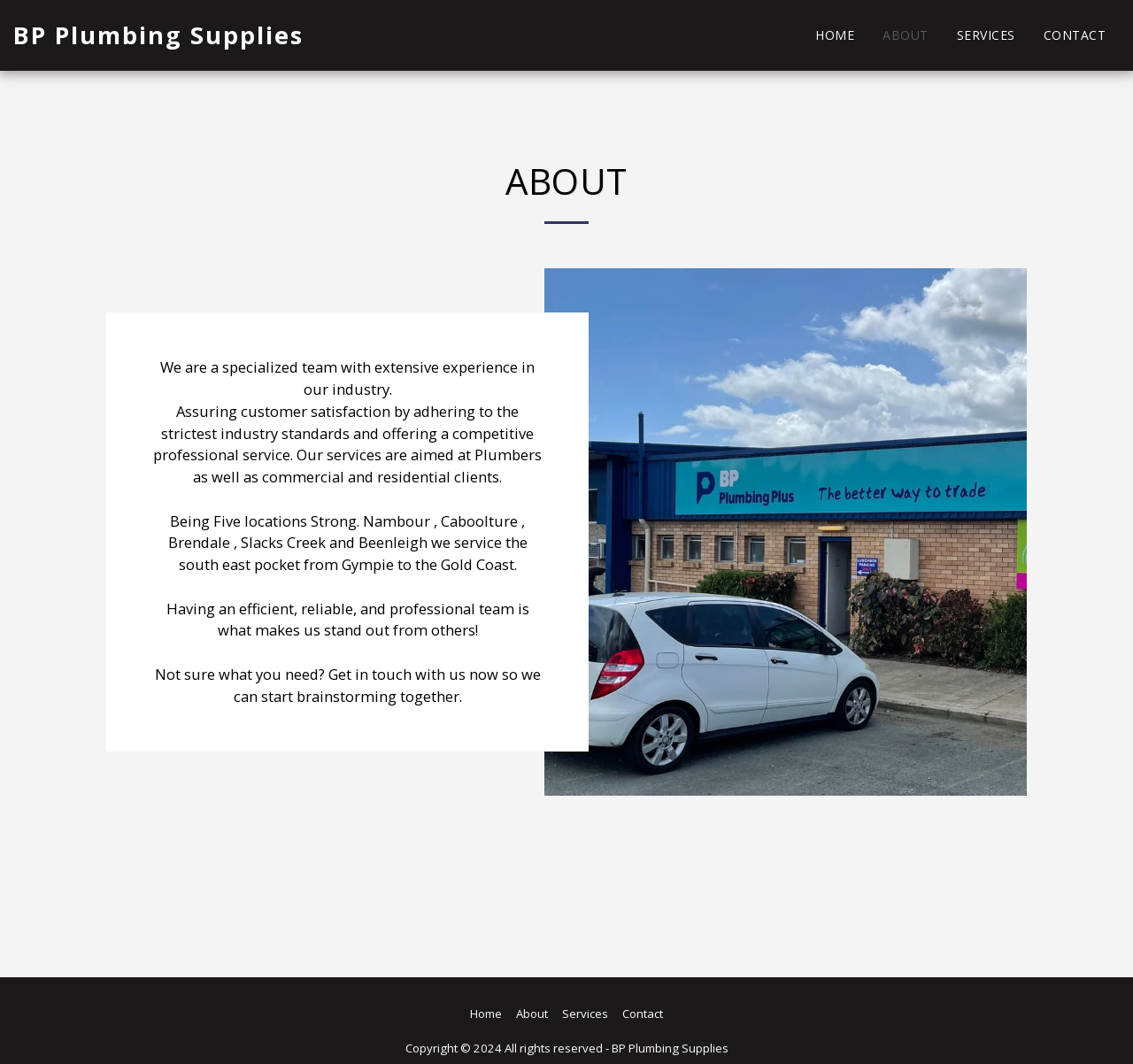Generate a comprehensive description of the contents of the webpage.

The webpage is about BP Plumbing Supplies, specifically the "About" page. At the top, there is a navigation menu with four links: "HOME", "ABOUT", "SERVICES", and "CONTACT", aligned horizontally and taking up about a quarter of the screen width.

Below the navigation menu, there is a large heading "ABOUT" that spans almost the entire screen width. Underneath the heading, there is a horizontal separator line.

The main content of the page is divided into four paragraphs of text. The first paragraph describes the team's experience and industry standards. The second paragraph explains the services offered to plumbers and clients. The third paragraph mentions the five locations of the business. The fourth paragraph invites users to get in touch for brainstorming.

To the right of the text, there is a large image related to the "About" page, taking up about half of the screen width and height.

At the bottom of the page, there is a footer section with a copyright notice and the company name "BP Plumbing Supplies". Above the footer, there is a repeated navigation menu with the same four links as at the top.